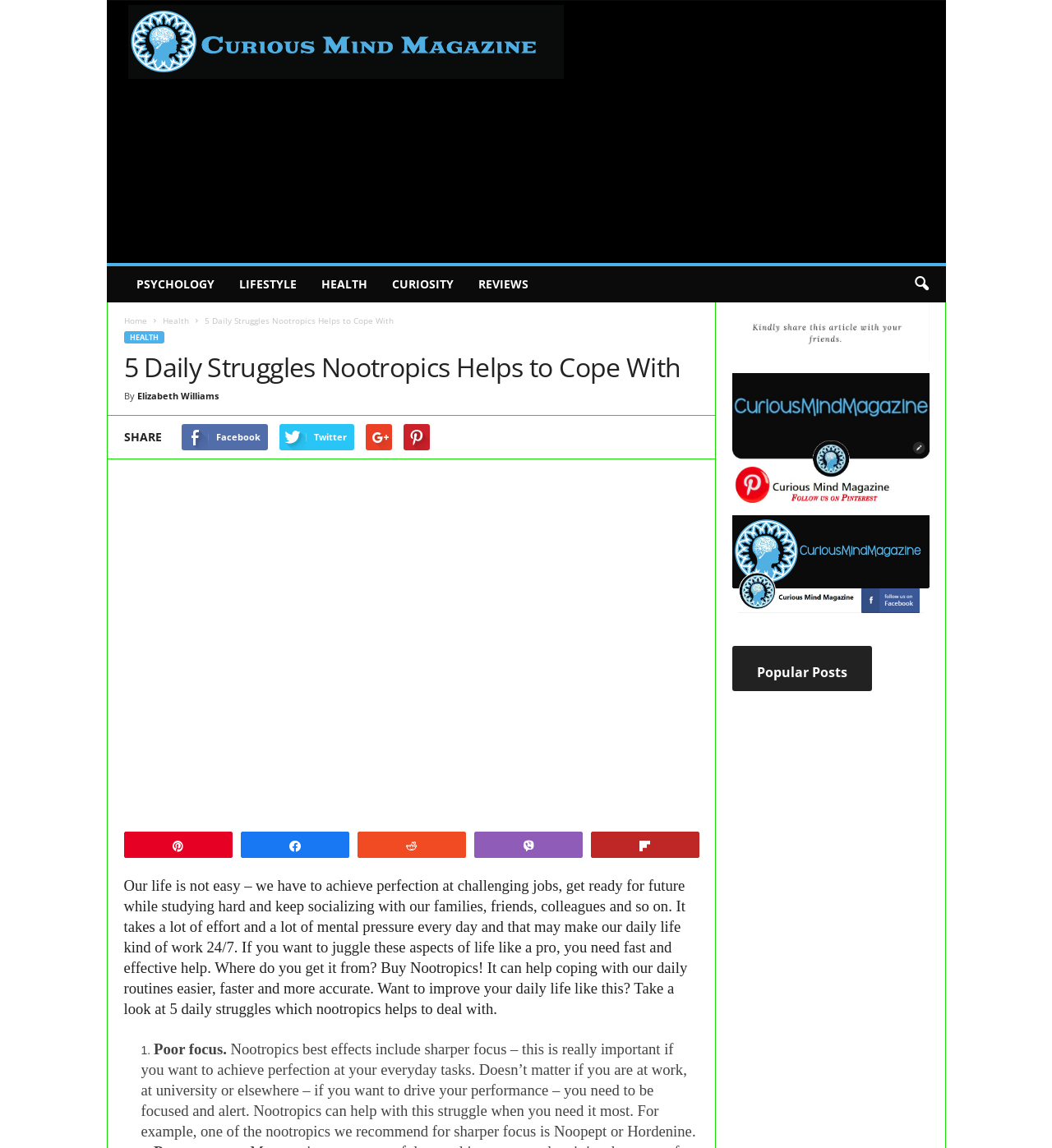What is the author's name of the article?
Please answer the question as detailed as possible.

The author's name is mentioned in the article, specifically in the section 'By Elizabeth Williams', which indicates that Elizabeth Williams is the author of the article.